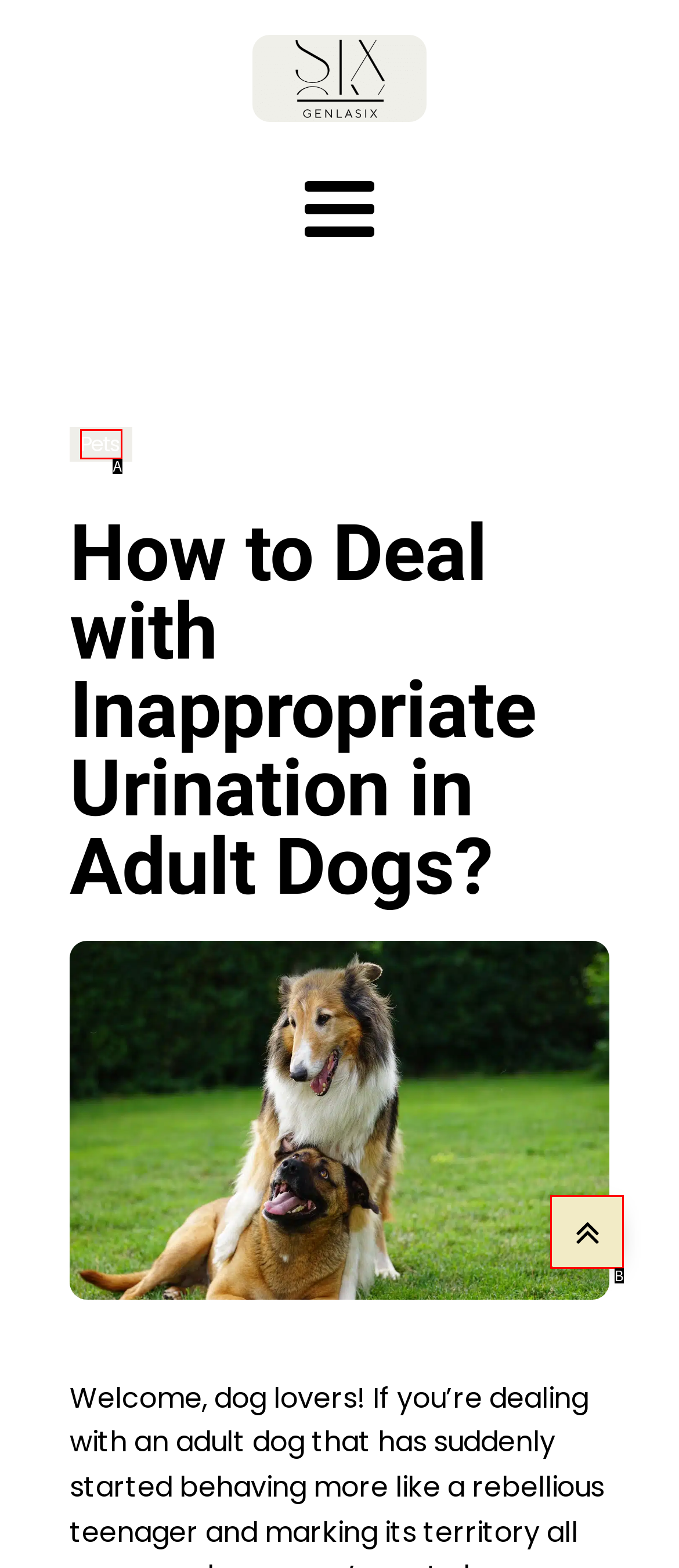Determine the option that aligns with this description: parent_node: Pets
Reply with the option's letter directly.

B